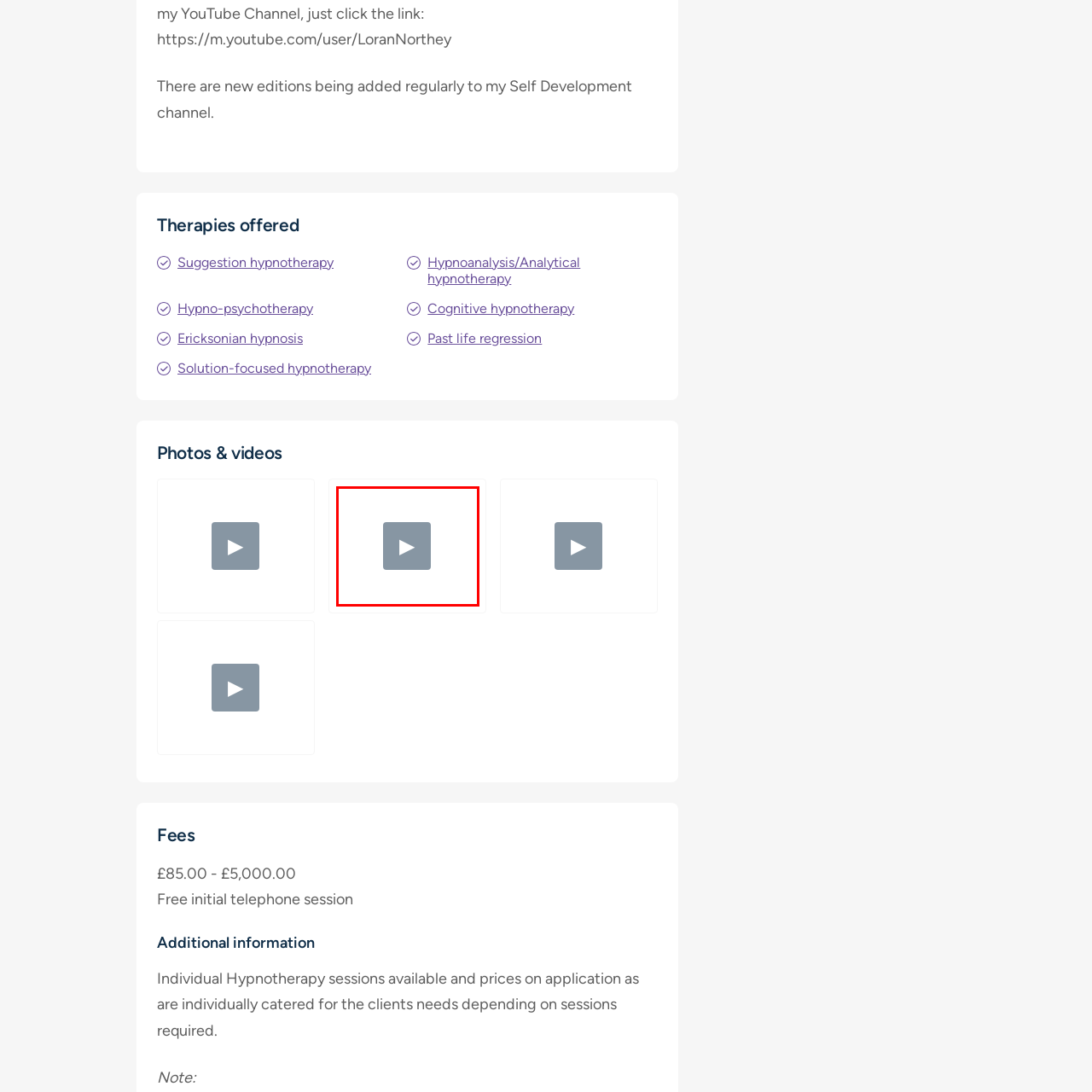Elaborate on the contents of the image marked by the red border.

The image features a play button, represented as a rounded square button in a muted gray color, designed for user interaction. This button typically indicates the option to play a video. In the context of the associated content, it links to a video titled "Free video so you can get rid of your anxiety - now!" This video likely provides viewers with insights and techniques for managing anxiety, promoting a sense of calm and relief through therapeutic methods.